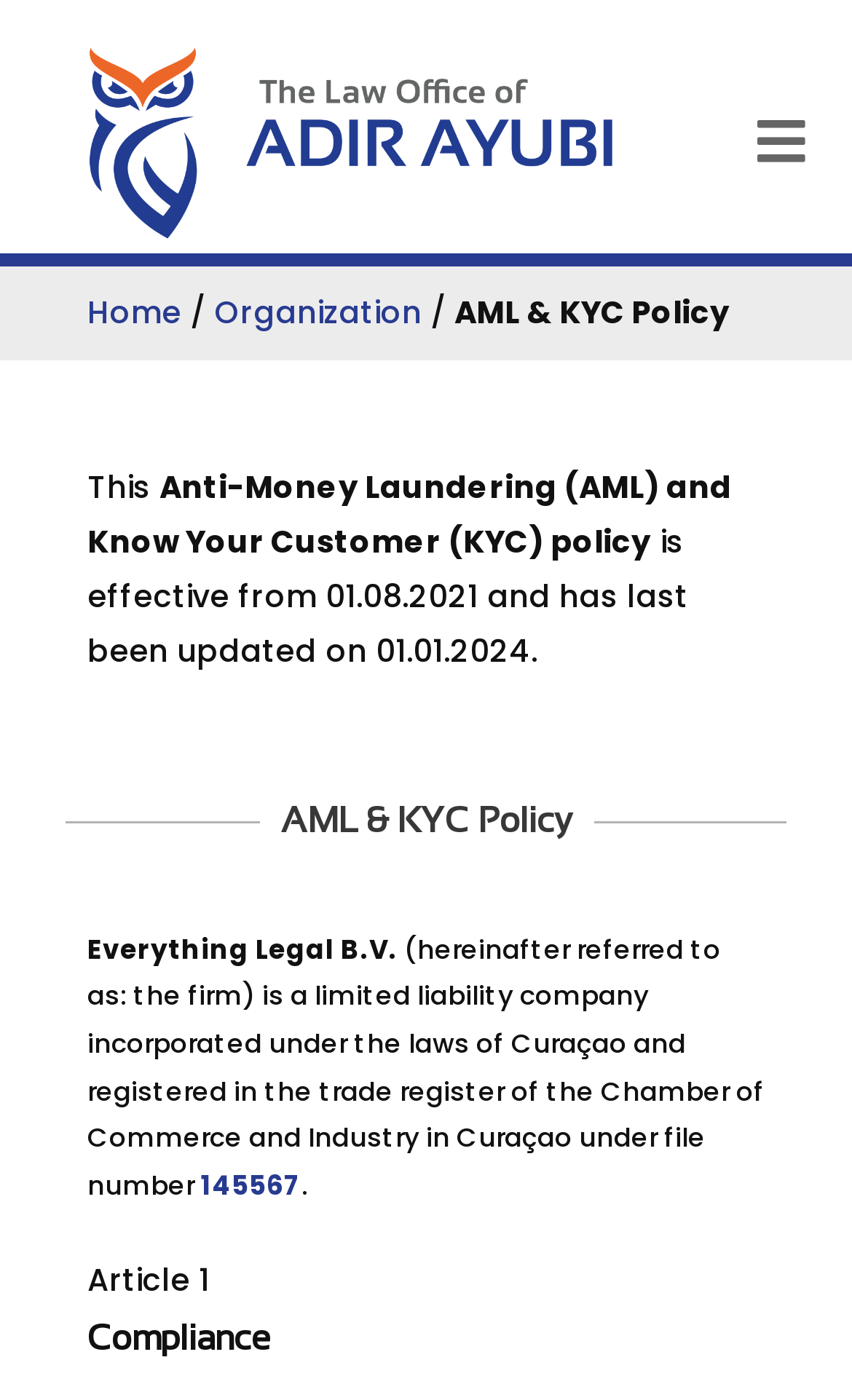What is the purpose of this policy?
Respond to the question with a single word or phrase according to the image.

To prevent money laundering and terrorism